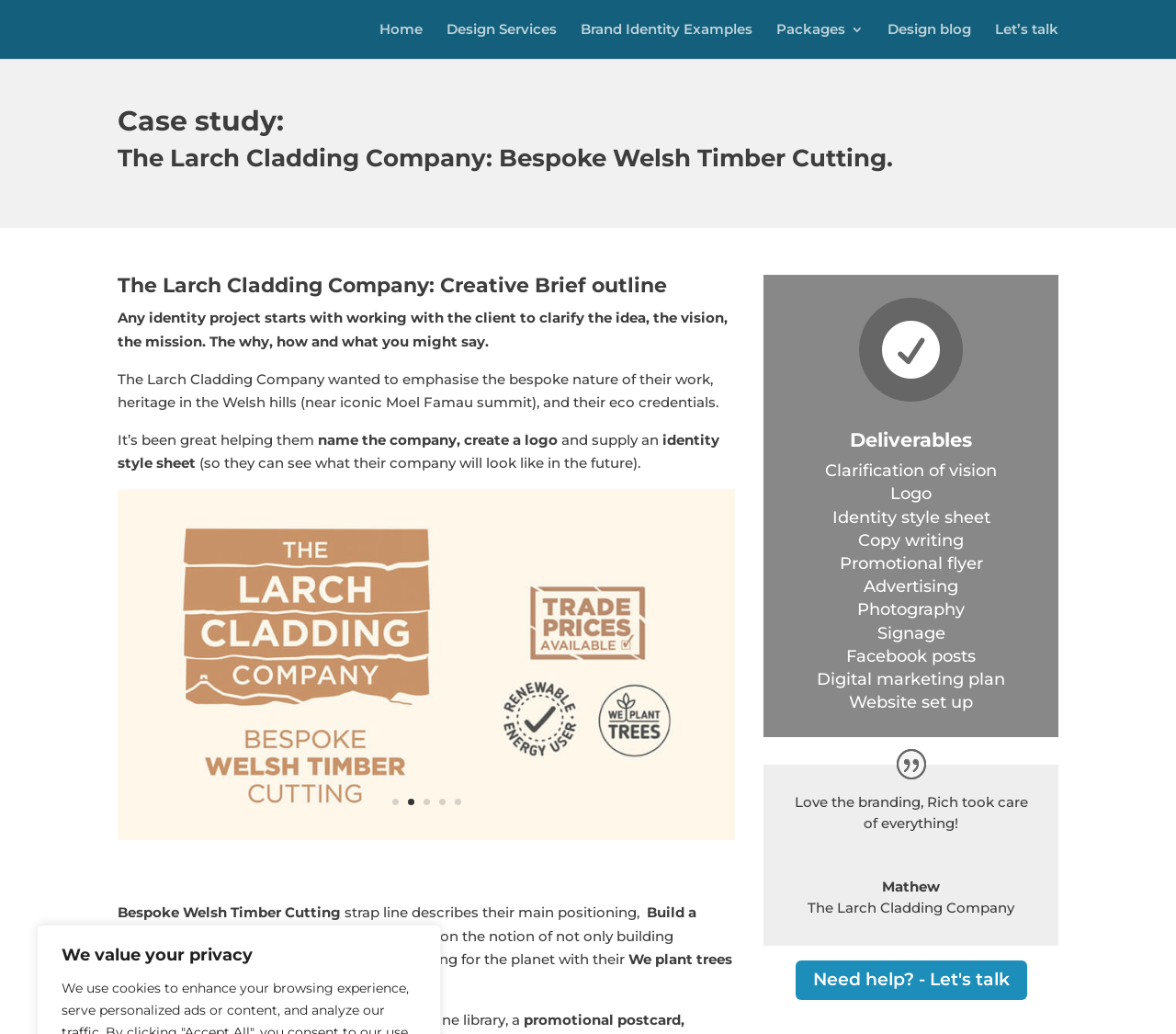Identify and provide the bounding box for the element described by: "Previous".

[0.083, 0.622, 0.12, 0.664]